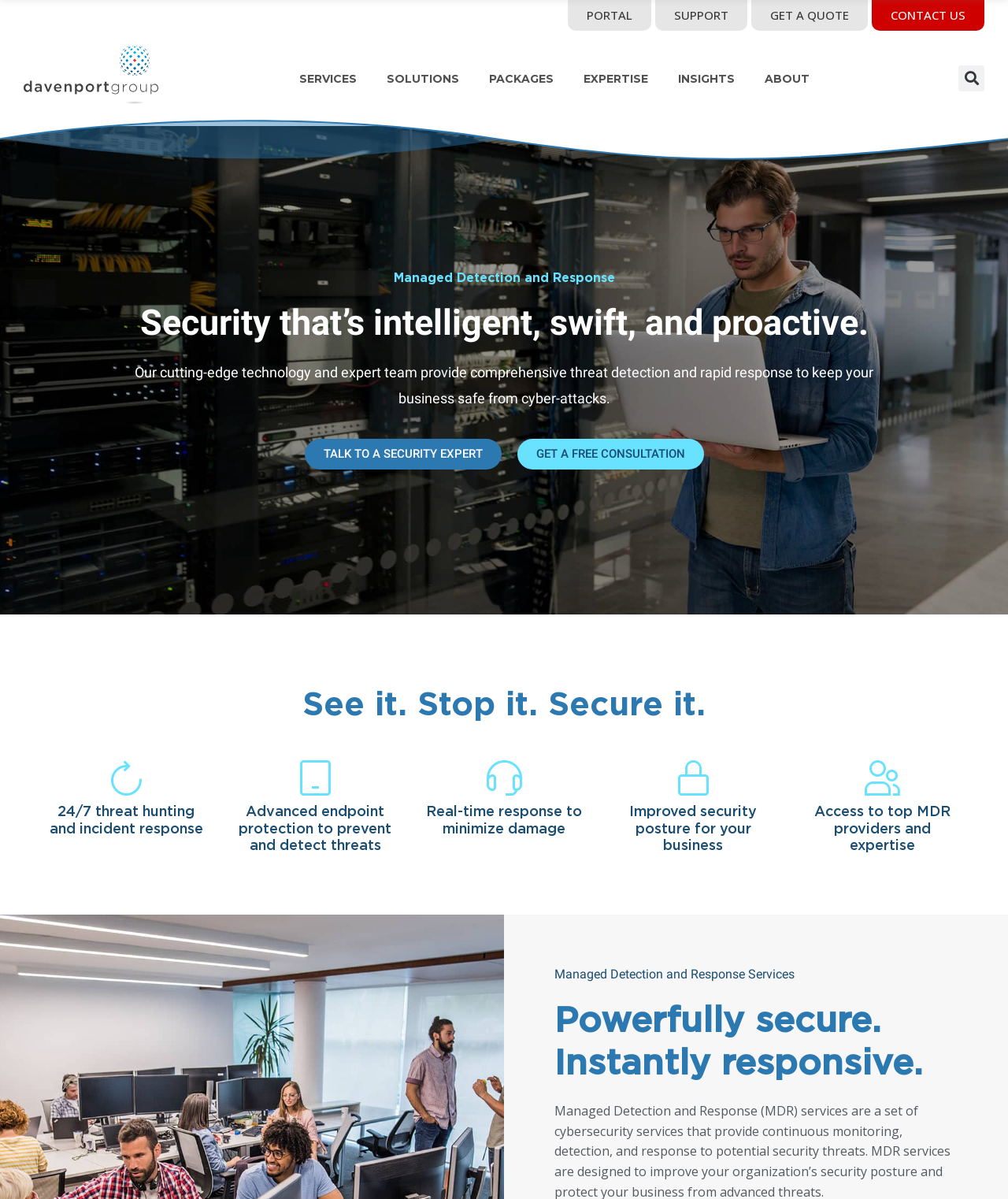Determine the bounding box for the UI element as described: "HIGH PITCH RINGING SOUND". The coordinates should be represented as four float numbers between 0 and 1, formatted as [left, top, right, bottom].

None